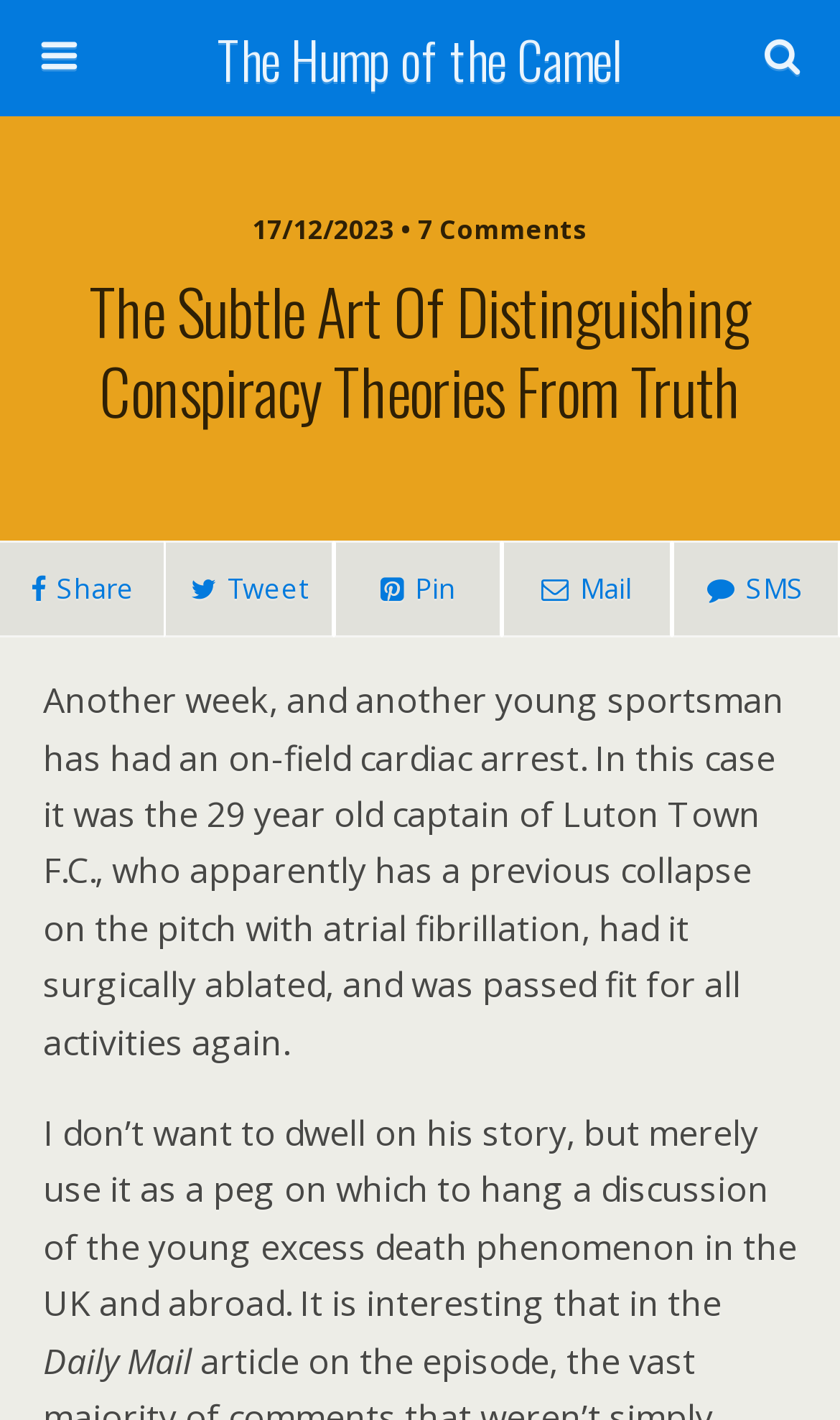Please look at the image and answer the question with a detailed explanation: What is the name of the news source mentioned in the article?

I found the name of the news source by reading the StaticText element with the text 'Daily Mail' which is mentioned in the article.